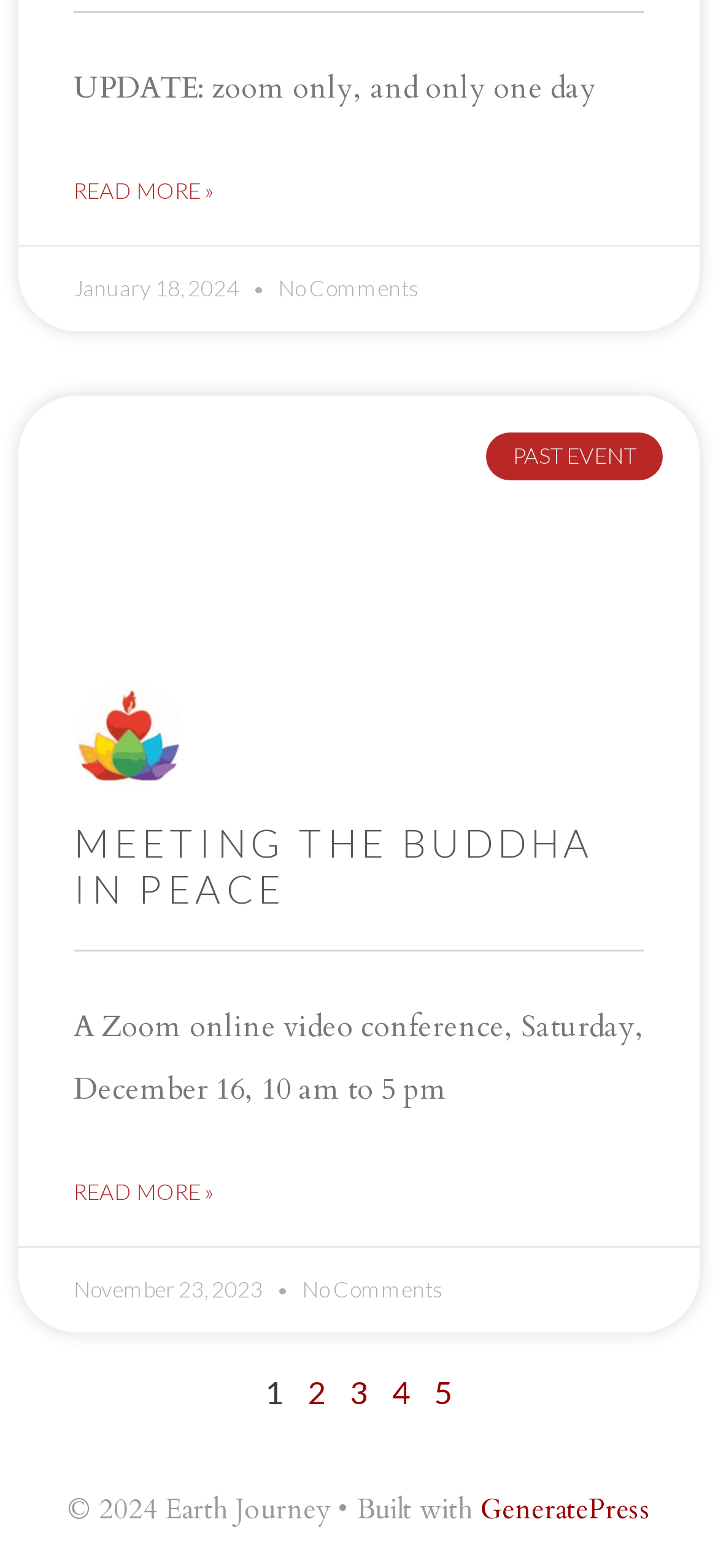How many events are listed on this page?
Analyze the image and deliver a detailed answer to the question.

I counted the number of event listings on the page, which are 'MEETING THE BUDDHA IN PEACE' and 'Dr. Fred Cooper to teach feb. 2 On the Milarepa Songs of Realization–Zoom only'. Therefore, there are 2 events listed on this page.